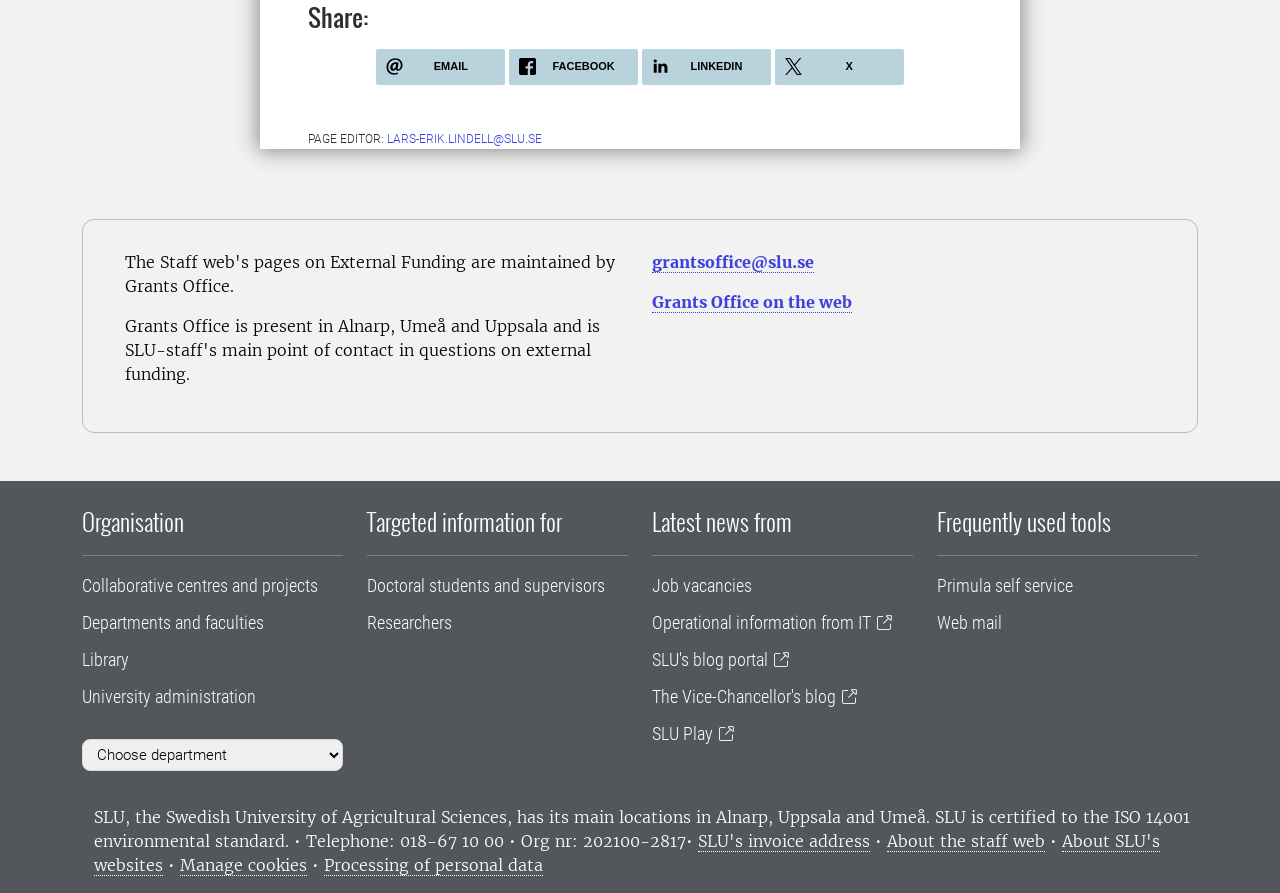Given the webpage screenshot and the description, determine the bounding box coordinates (top-left x, top-left y, bottom-right x, bottom-right y) that define the location of the UI element matching this description: Doctoral students and supervisors

[0.287, 0.644, 0.473, 0.667]